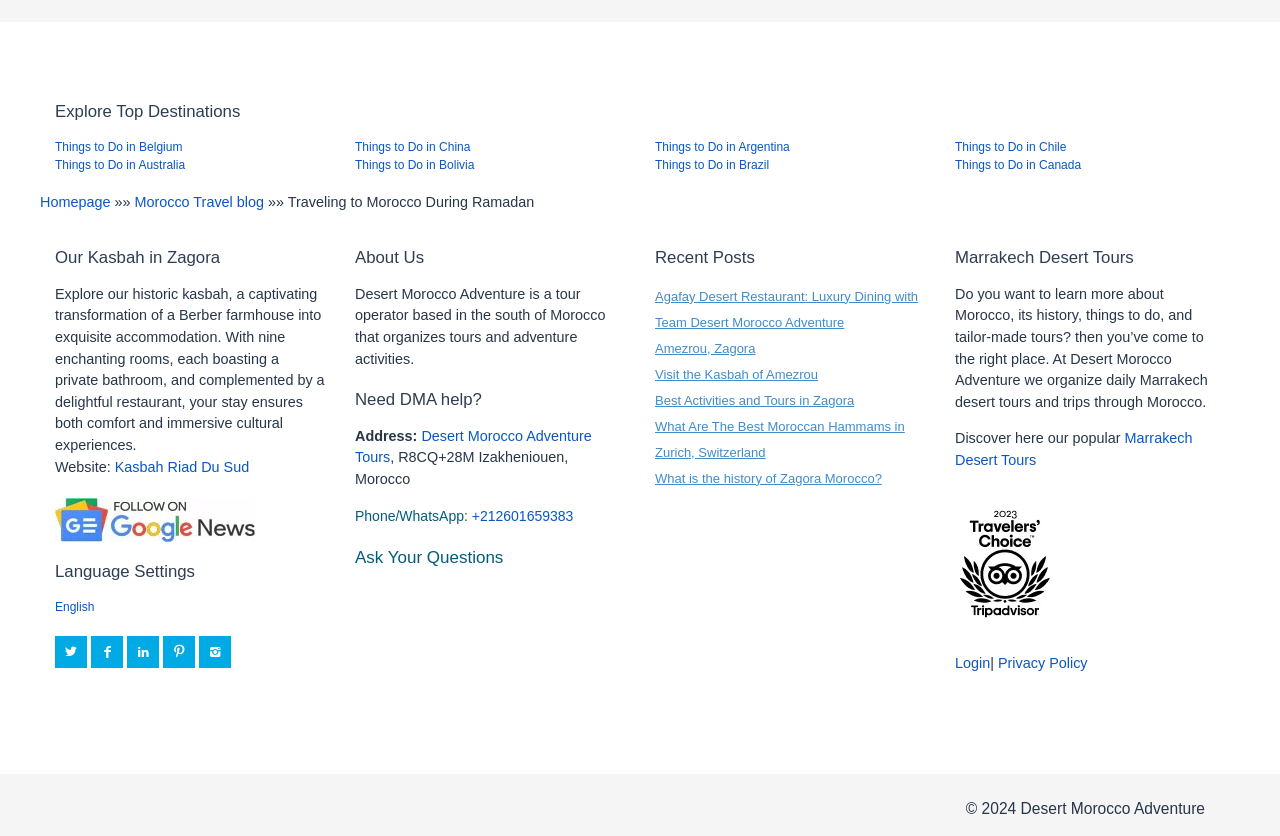Find the bounding box coordinates for the element that must be clicked to complete the instruction: "Explore Top Destinations". The coordinates should be four float numbers between 0 and 1, indicated as [left, top, right, bottom].

[0.043, 0.122, 0.957, 0.147]